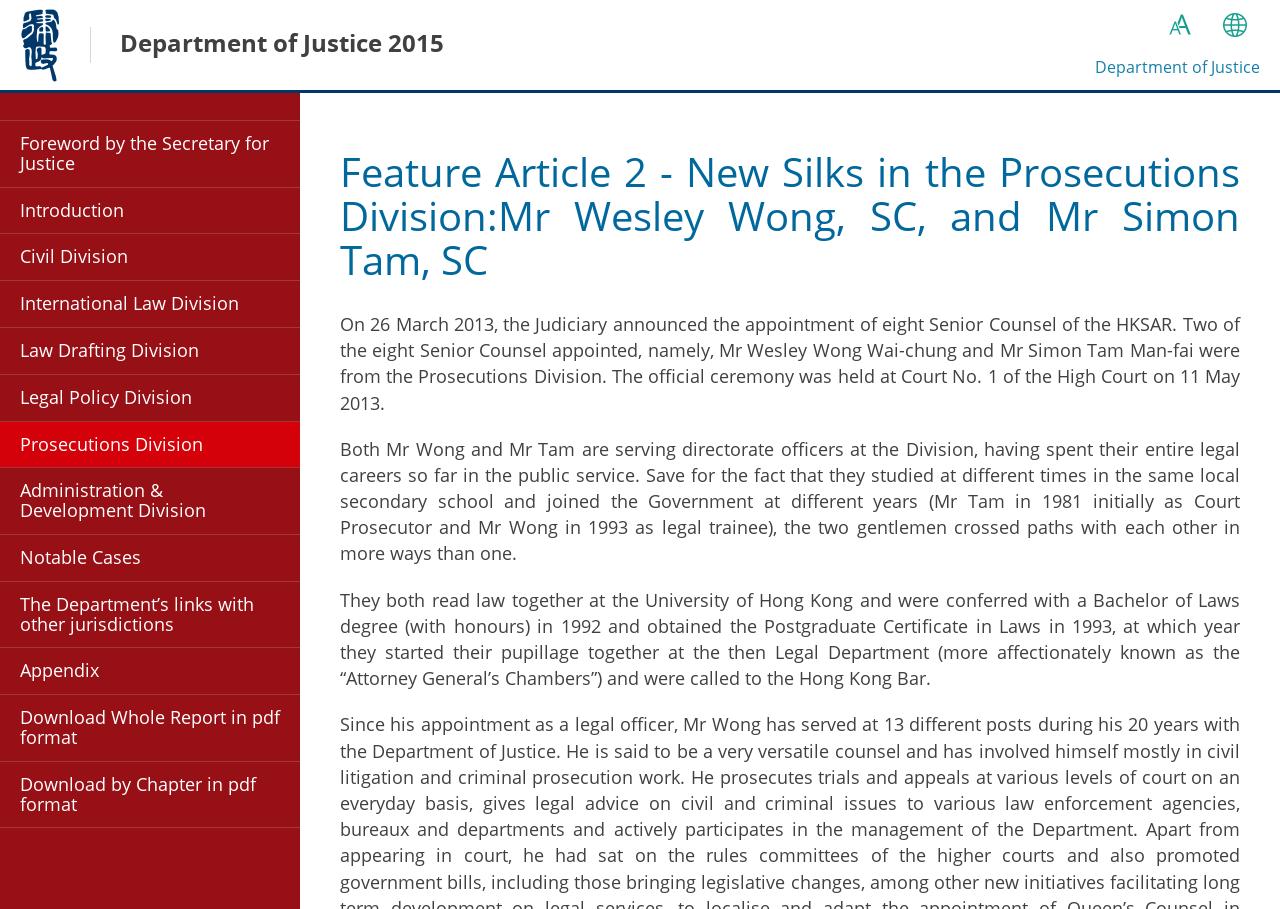Provide the bounding box coordinates of the UI element that matches the description: "A".

[0.909, 0.056, 0.935, 0.094]